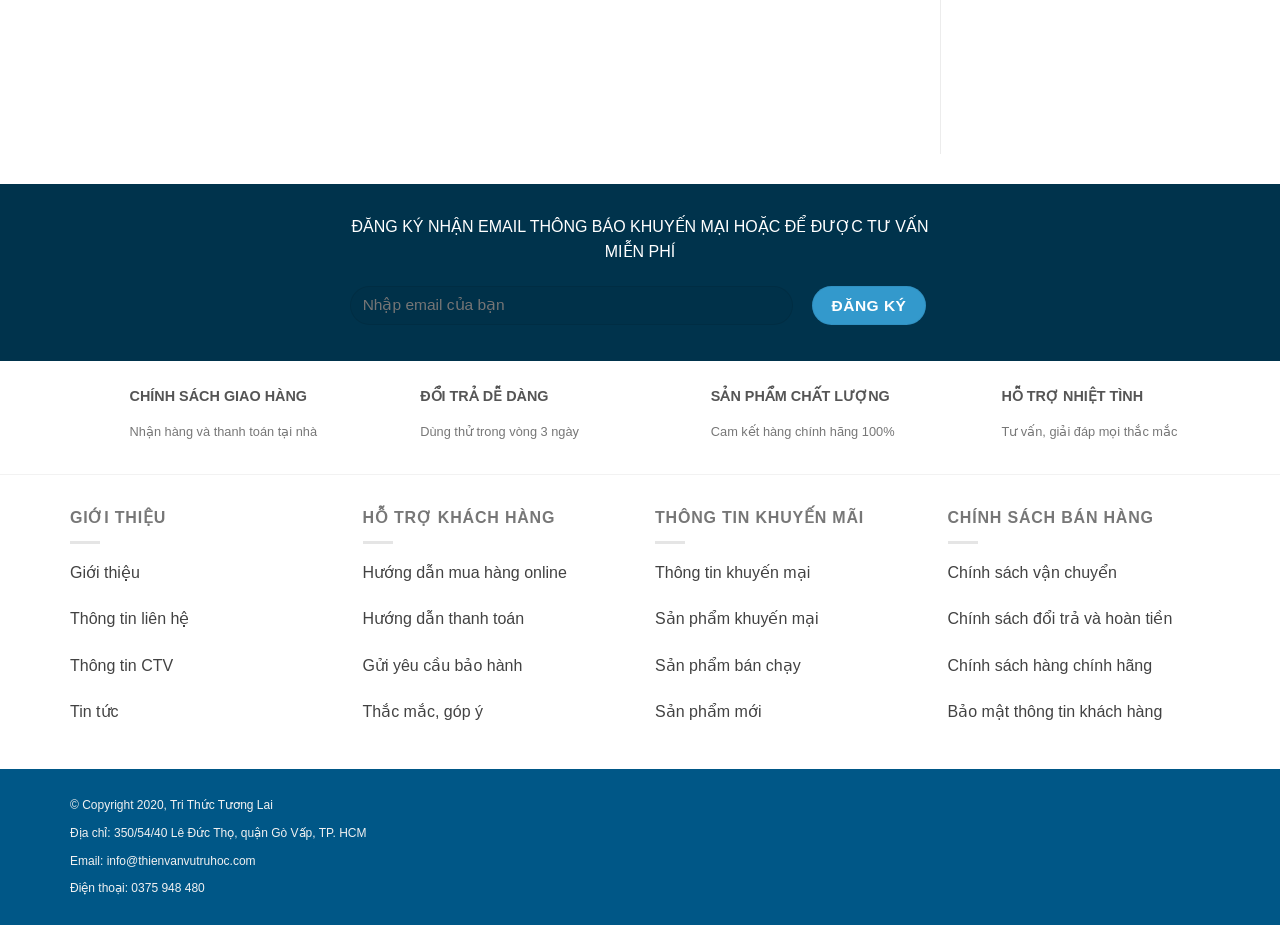Please indicate the bounding box coordinates of the element's region to be clicked to achieve the instruction: "Click to register". Provide the coordinates as four float numbers between 0 and 1, i.e., [left, top, right, bottom].

[0.634, 0.309, 0.723, 0.351]